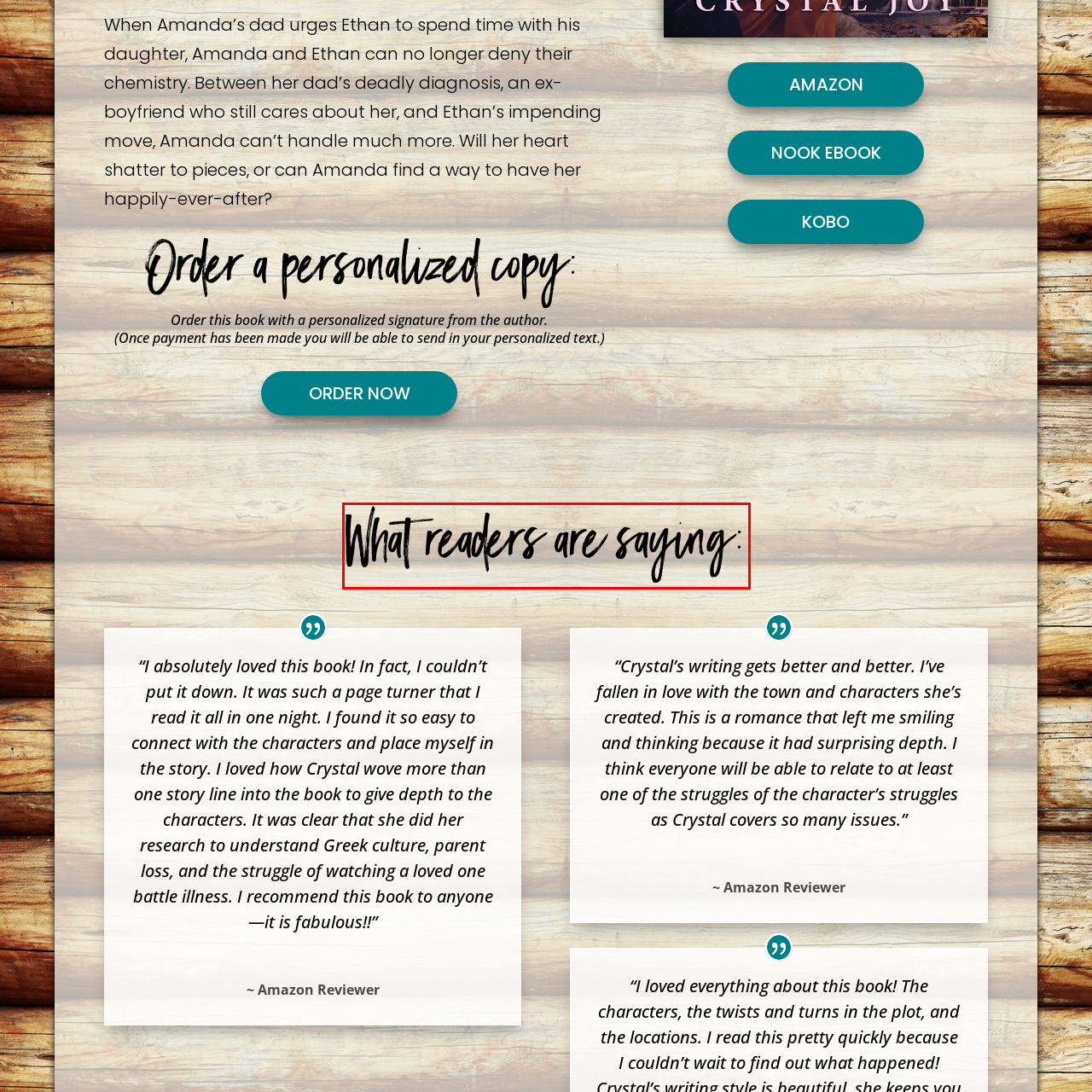What type of font is used for the title?
Focus on the image inside the red bounding box and offer a thorough and detailed answer to the question.

The caption specifically mentions that the title 'What readers are saying:' is written in a flowing, handwritten font, which indicates that the font used is handwritten in style.